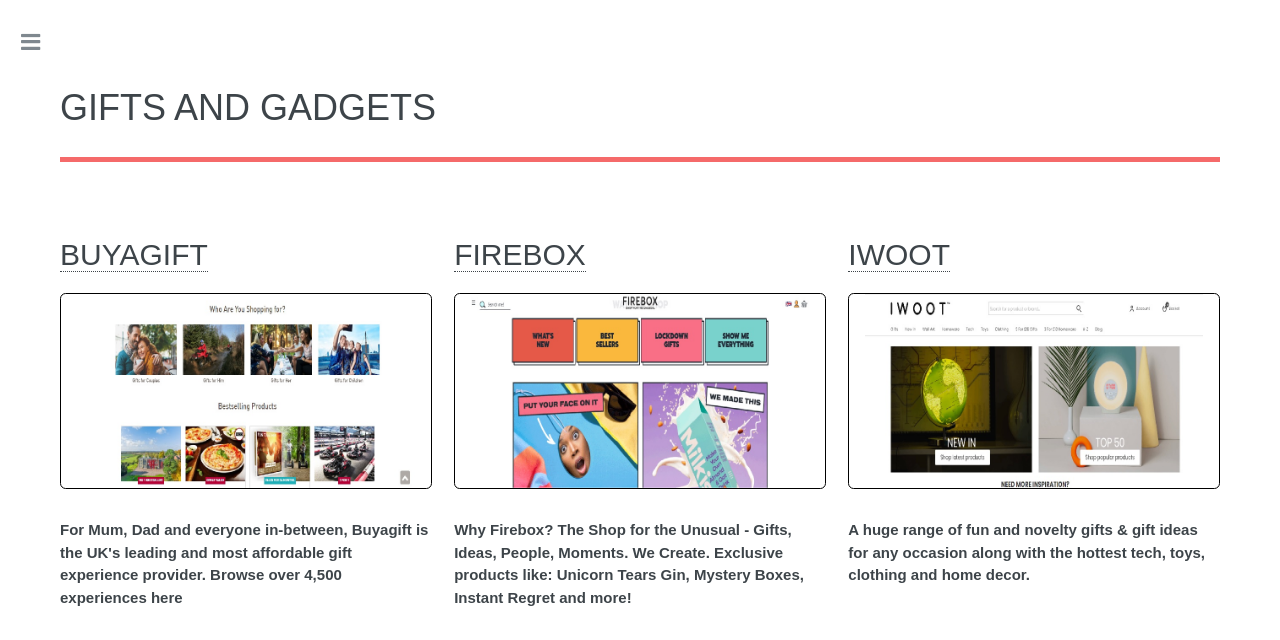How many gift shops are listed on this webpage?
Examine the image closely and answer the question with as much detail as possible.

There are three gift shops listed on this webpage, namely BUYAGIFT, FIREBOX, and IWOOT, each with its own heading and link elements.